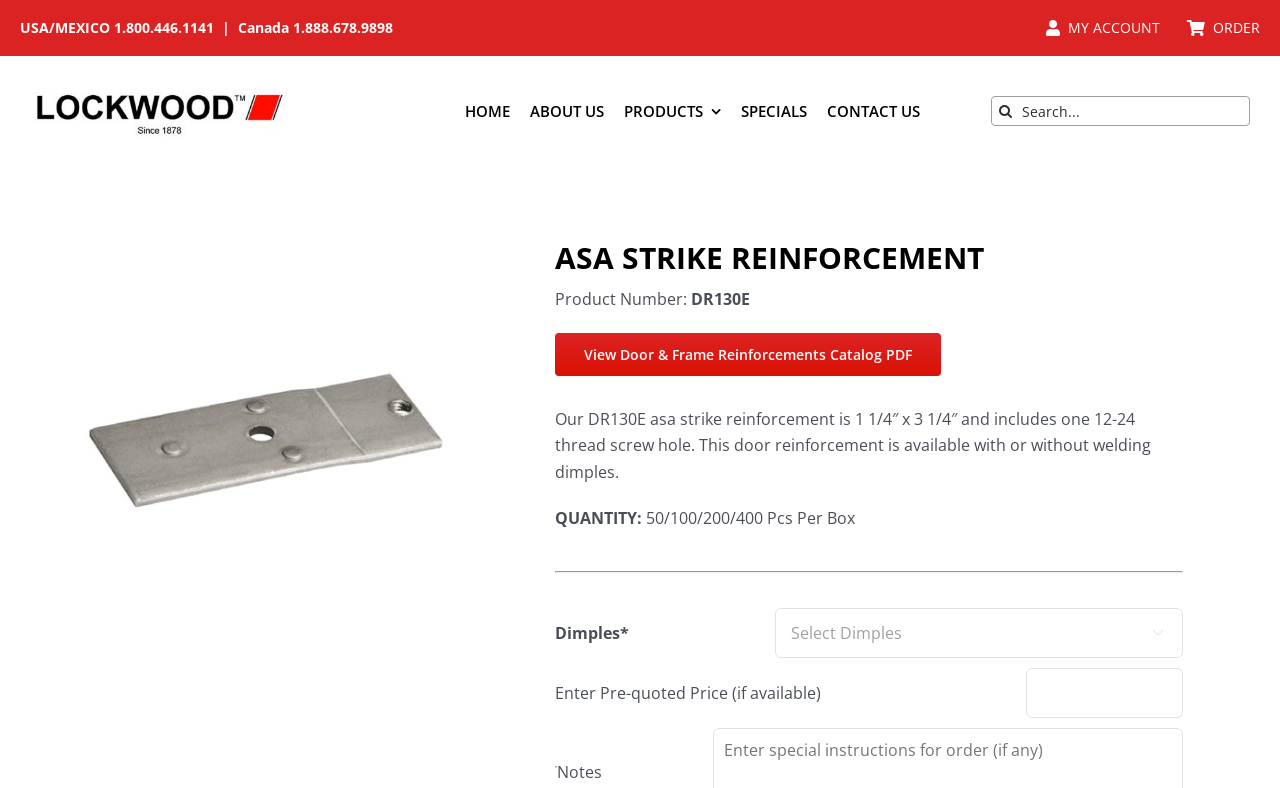What is the orientation of the separator below the product description? Using the information from the screenshot, answer with a single word or phrase.

horizontal